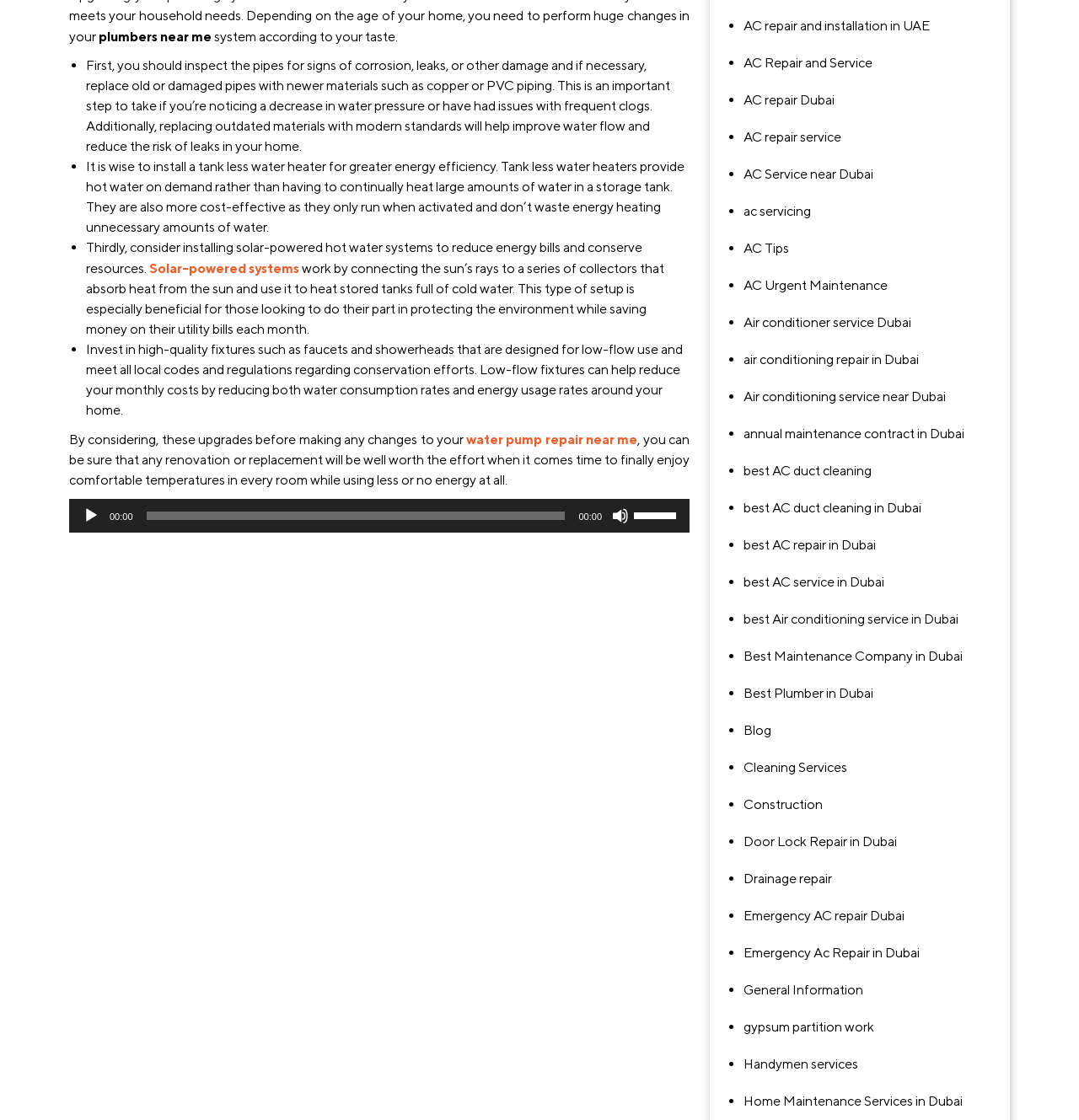What type of fixtures are recommended for low-flow use?
Use the information from the screenshot to give a comprehensive response to the question.

Investing in high-quality fixtures such as faucets and showerheads that are designed for low-flow use and meet all local codes and regulations regarding conservation efforts can help reduce your monthly costs by reducing both water consumption rates and energy usage rates around your home.